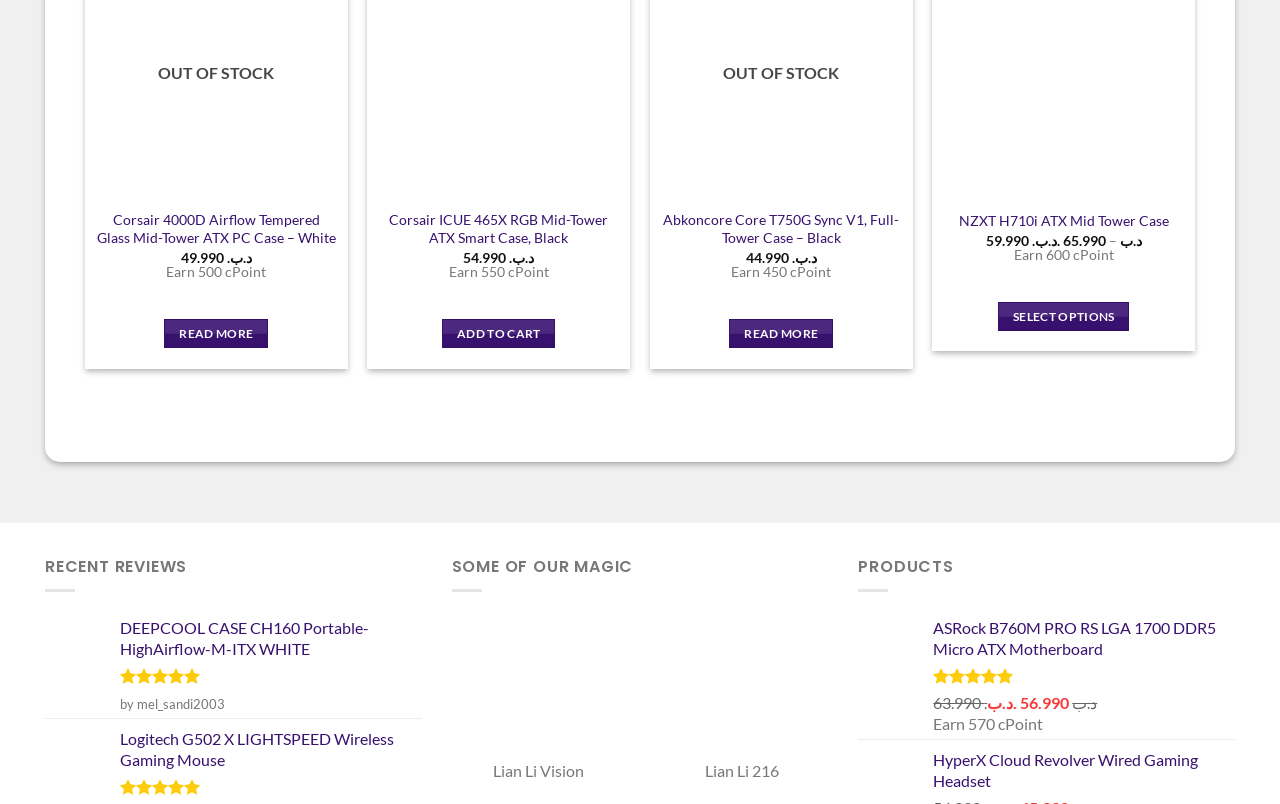Please identify the bounding box coordinates of the area I need to click to accomplish the following instruction: "View Logitech G502 X LIGHTSPEED Wireless Gaming Mouse".

[0.094, 0.907, 0.329, 0.959]